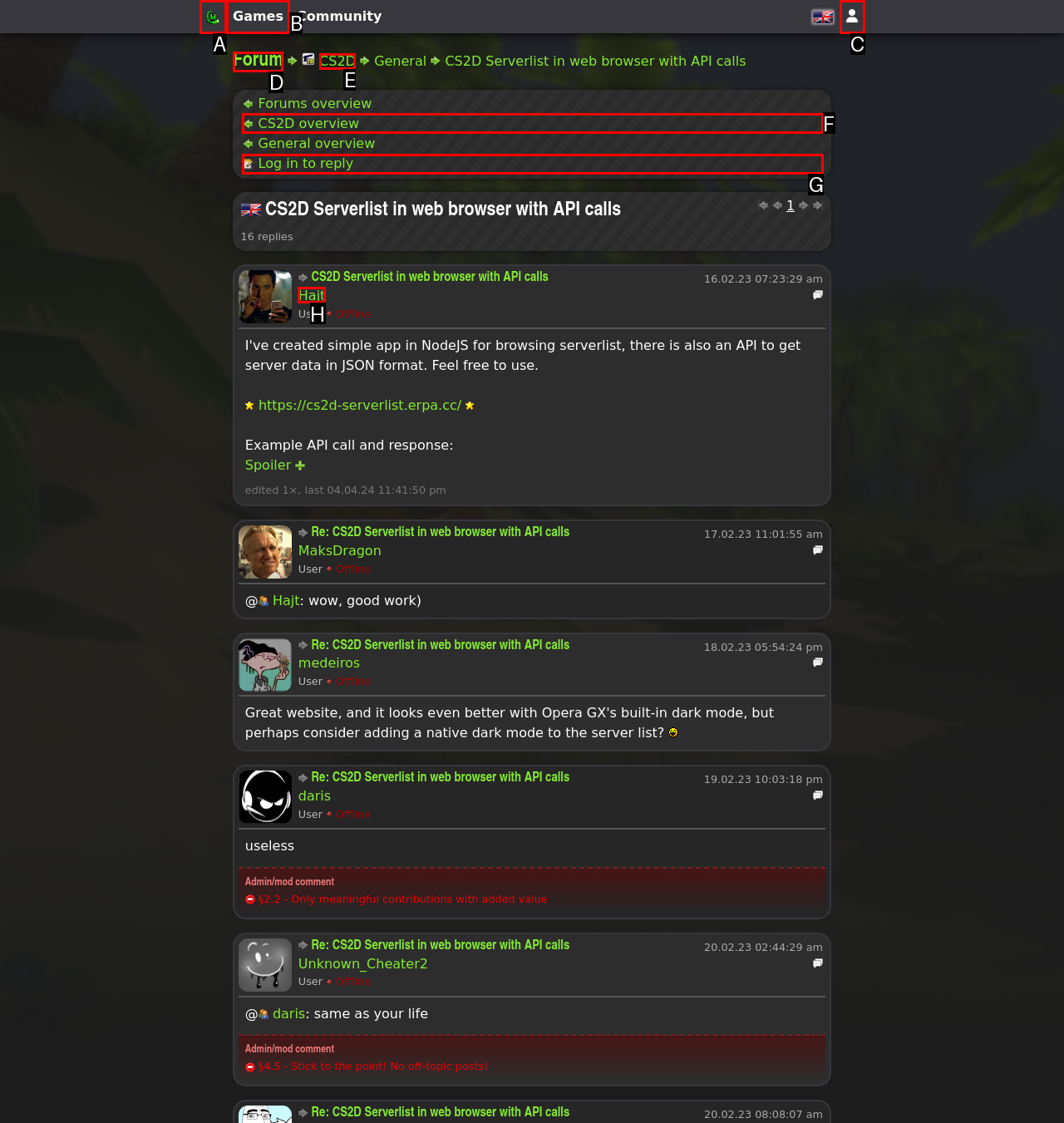Select the correct UI element to complete the task: Click on the 'Log in to reply' link
Please provide the letter of the chosen option.

G